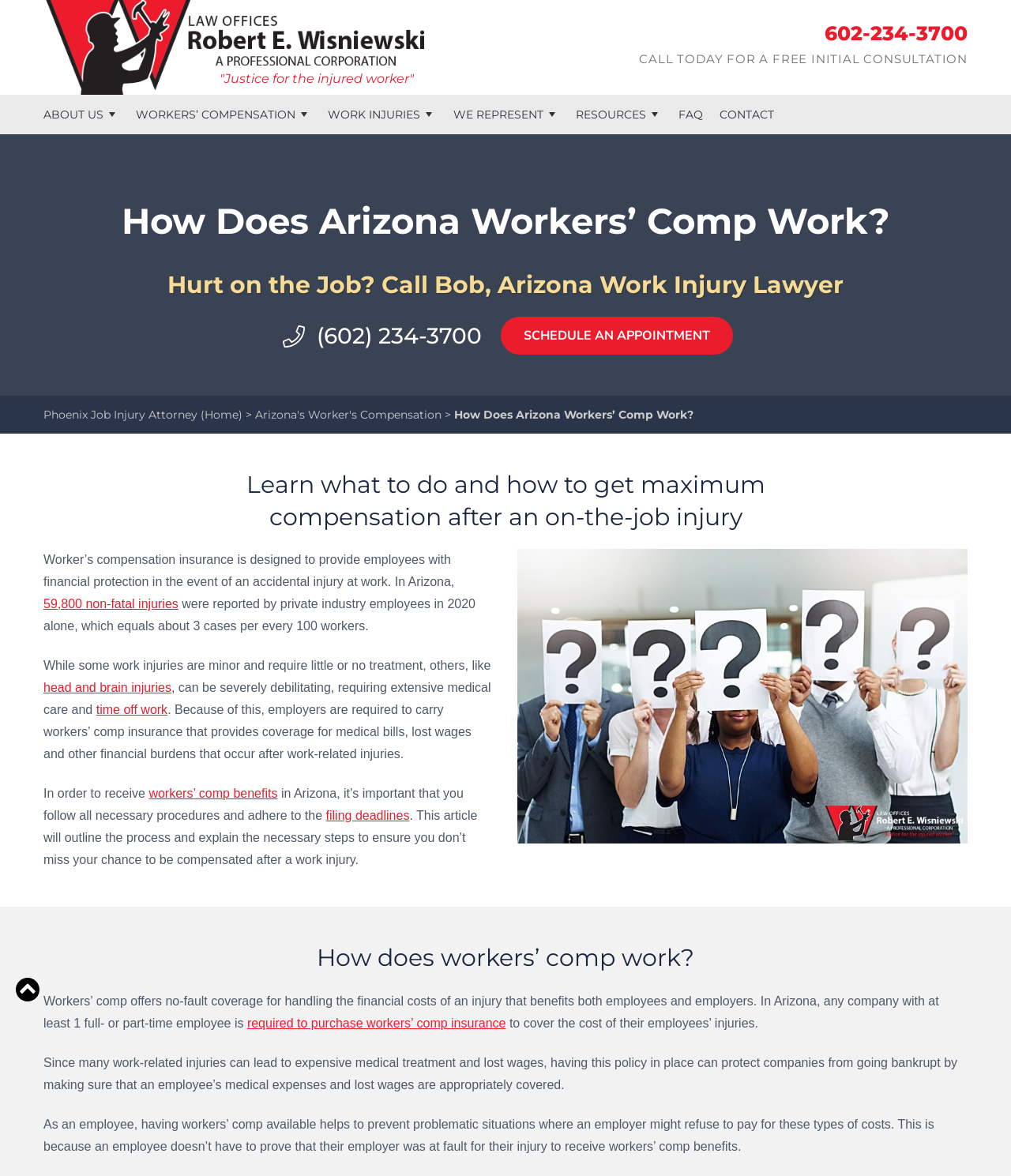Provide the bounding box coordinates for the specified HTML element described in this description: "time off work". The coordinates should be four float numbers ranging from 0 to 1, in the format [left, top, right, bottom].

[0.095, 0.598, 0.166, 0.609]